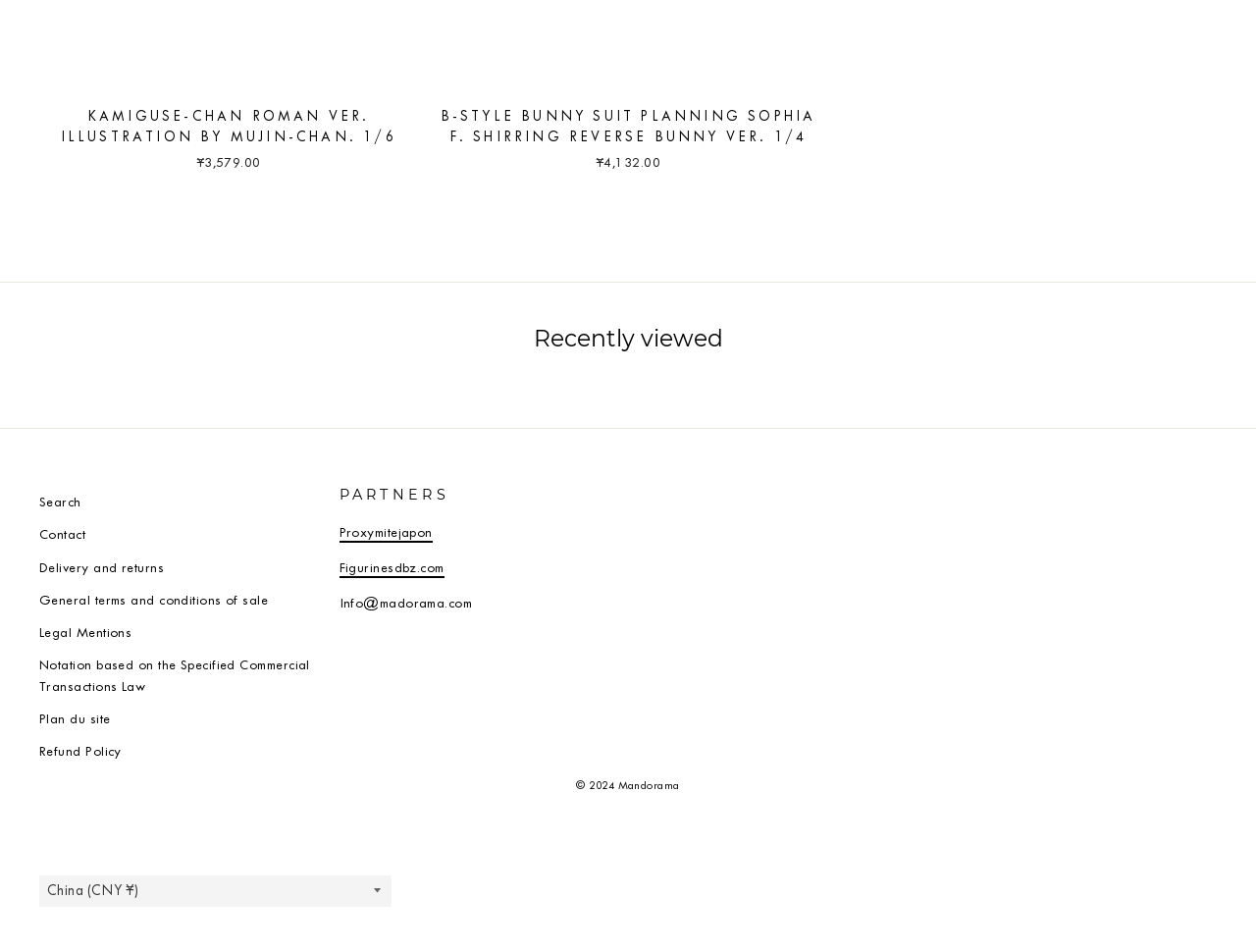Please specify the bounding box coordinates of the clickable section necessary to execute the following command: "Select a country or region".

[0.031, 0.92, 0.312, 0.952]